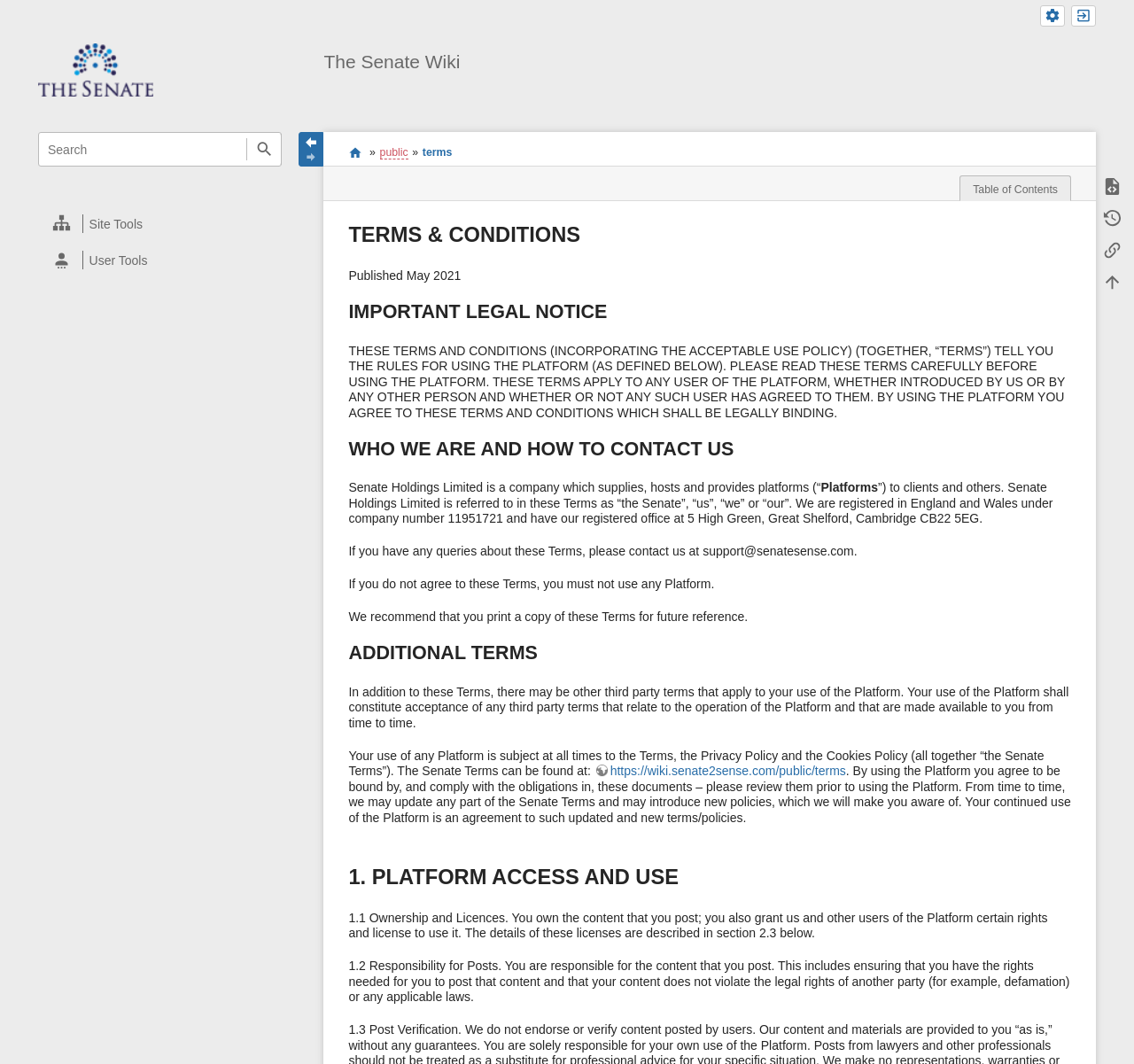Please predict the bounding box coordinates of the element's region where a click is necessary to complete the following instruction: "contact support". The coordinates should be represented by four float numbers between 0 and 1, i.e., [left, top, right, bottom].

[0.307, 0.511, 0.756, 0.525]